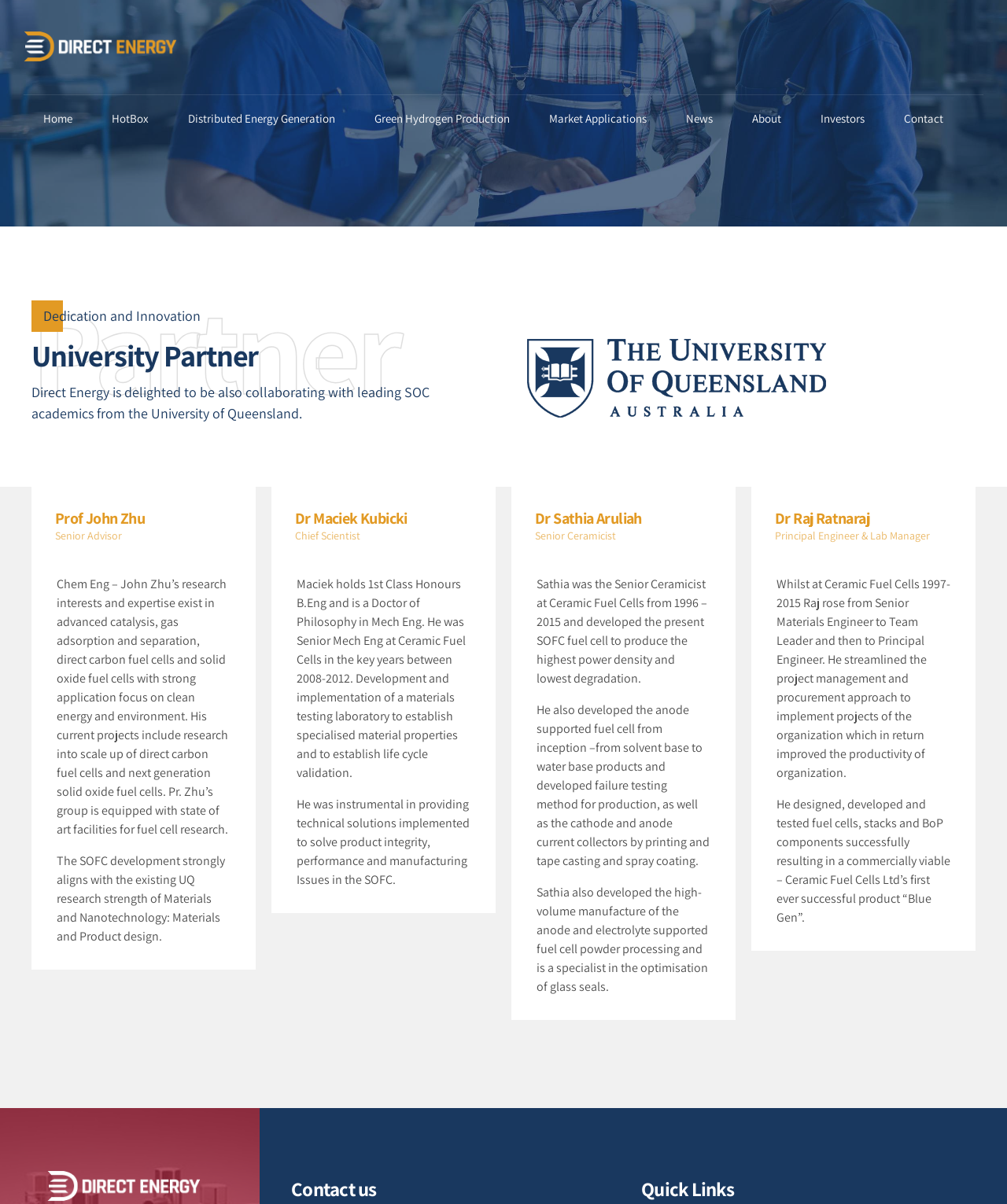Please mark the clickable region by giving the bounding box coordinates needed to complete this instruction: "Read about 'Why SOFCs are Important'".

[0.167, 0.2, 0.339, 0.222]